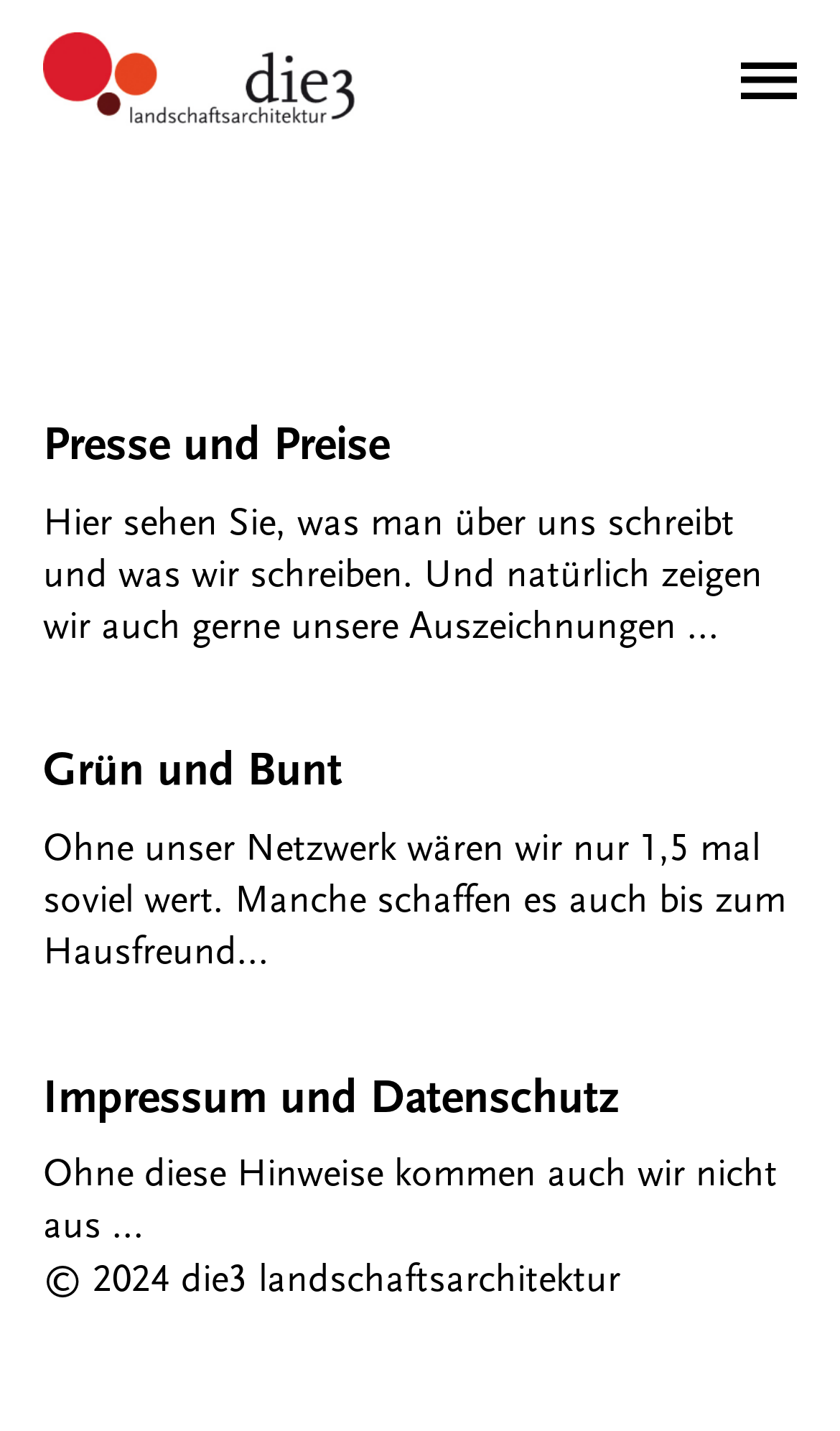Give a succinct answer to this question in a single word or phrase: 
What is the last item in the footer?

Copyright information